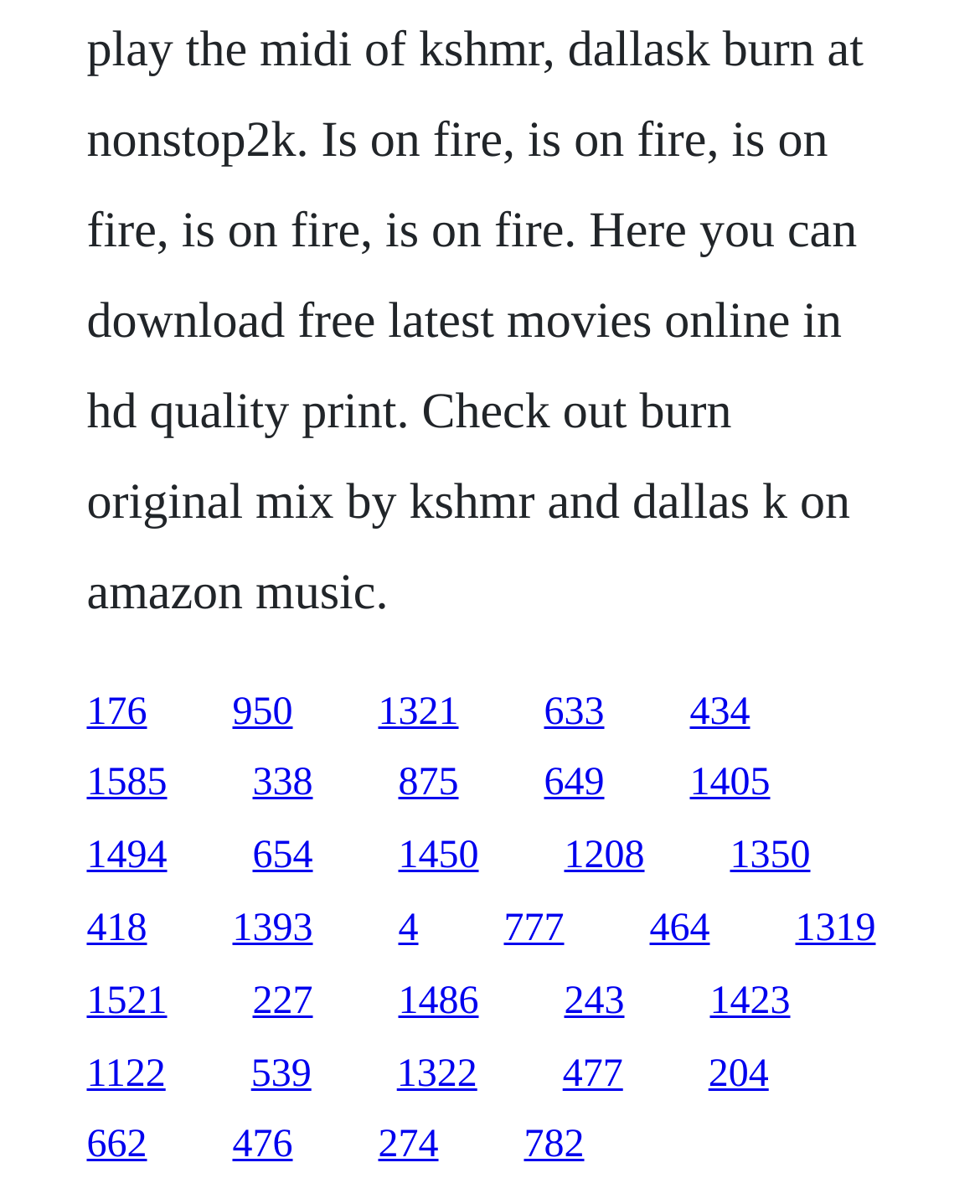How many links are in the top half of the webpage?
From the details in the image, provide a complete and detailed answer to the question.

I analyzed the y1 and y2 coordinates of all link elements and counted the number of links with y1 and y2 values less than 0.5, which indicates they are in the top half of the webpage. There are 15 links in the top half.